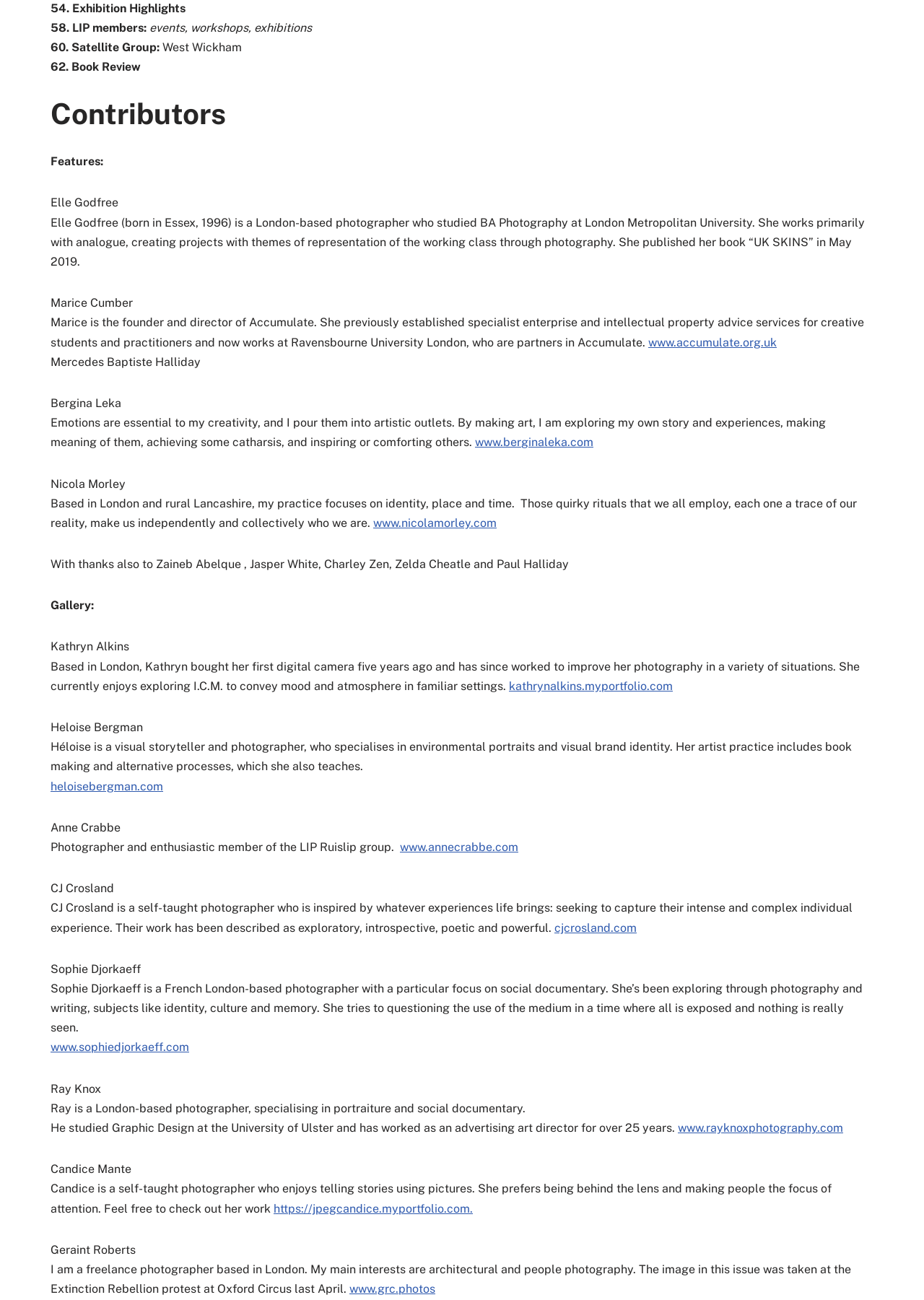Use a single word or phrase to answer the question:
What is Elle Godfree's profession?

Photographer